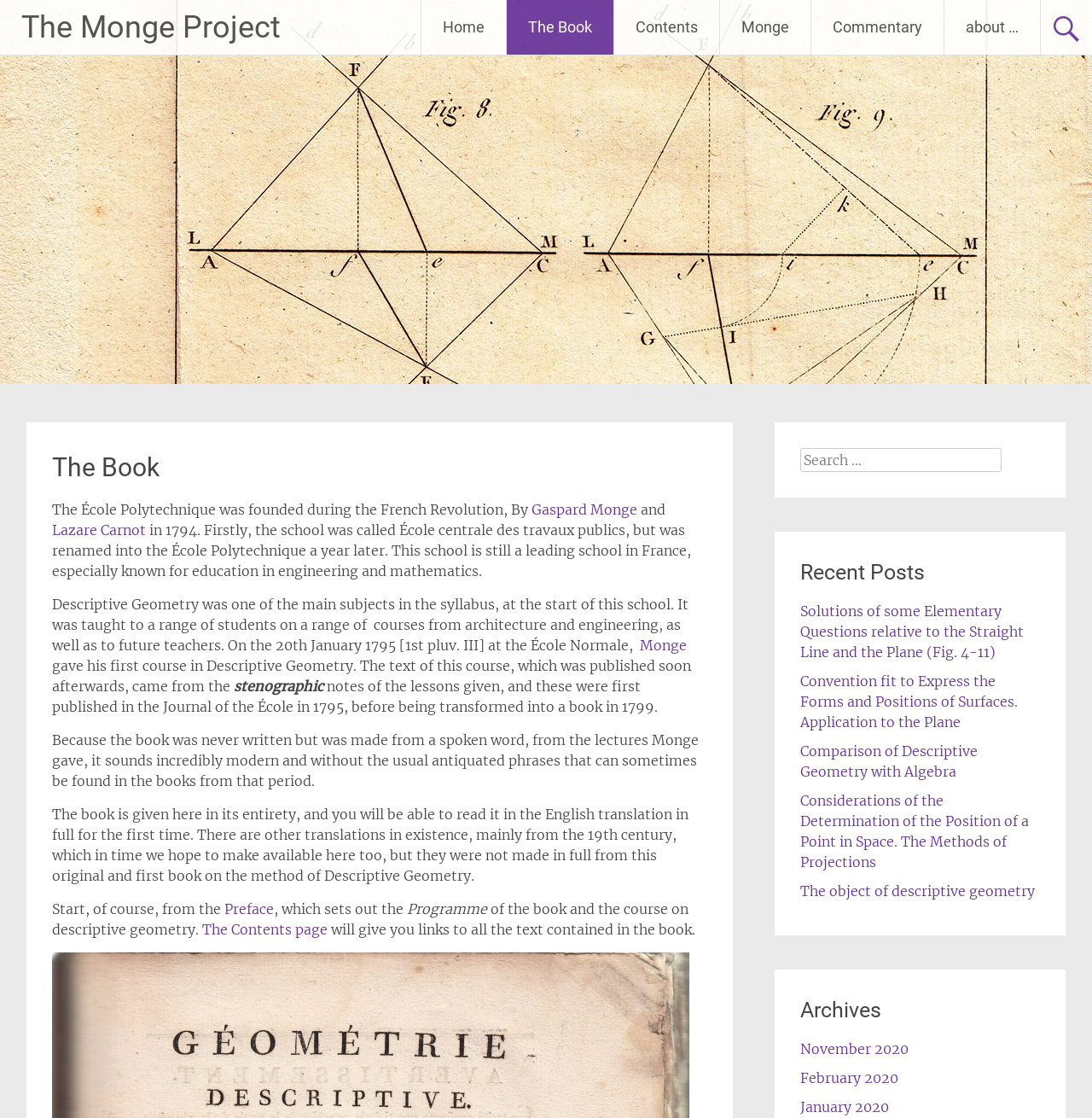Identify the bounding box coordinates of the specific part of the webpage to click to complete this instruction: "Click on the article about Seeing Angel Number 6037 Meaning Spiritually".

None